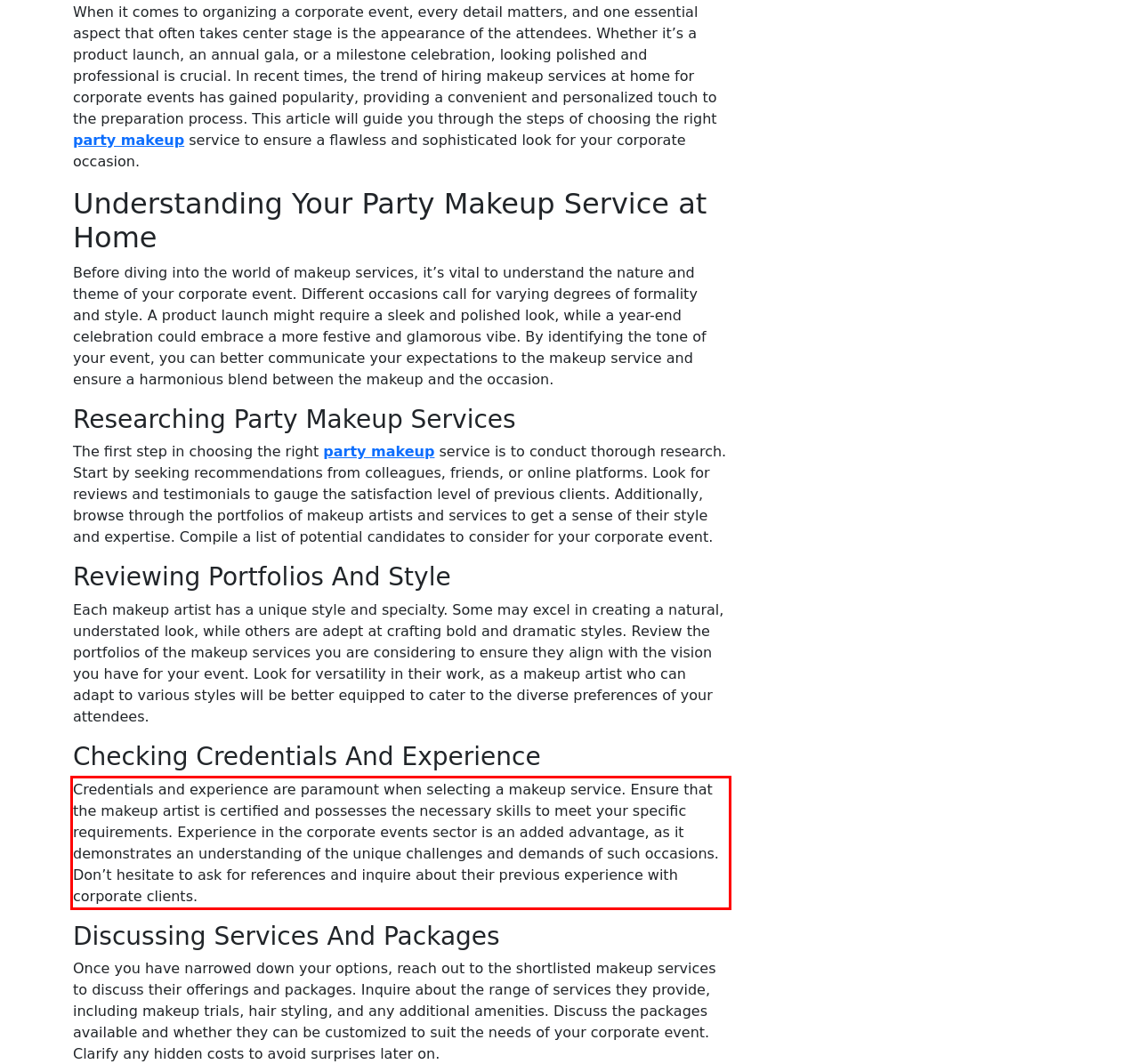Identify the red bounding box in the webpage screenshot and perform OCR to generate the text content enclosed.

Credentials and experience are paramount when selecting a makeup service. Ensure that the makeup artist is certified and possesses the necessary skills to meet your specific requirements. Experience in the corporate events sector is an added advantage, as it demonstrates an understanding of the unique challenges and demands of such occasions. Don’t hesitate to ask for references and inquire about their previous experience with corporate clients.